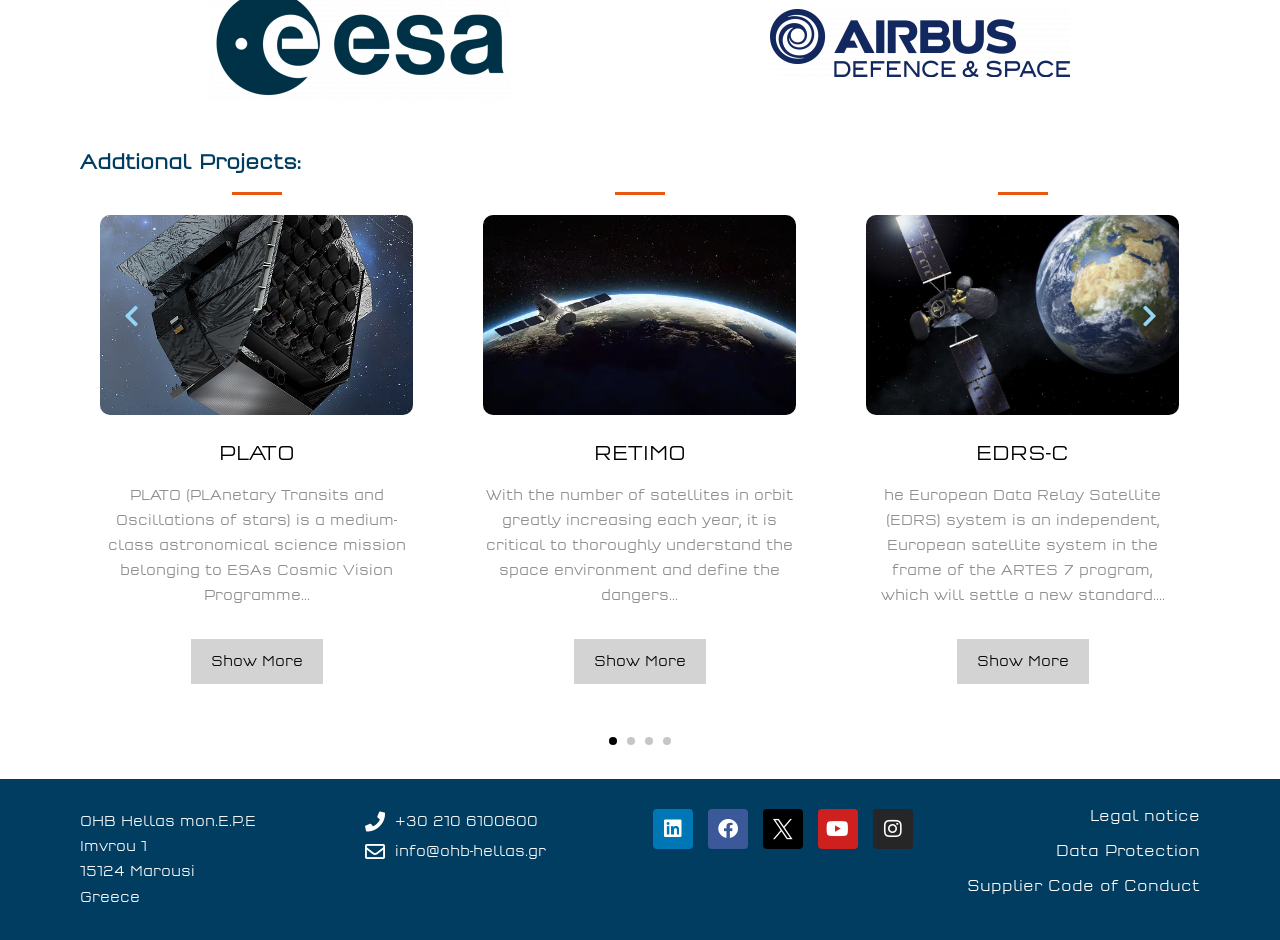Locate the bounding box coordinates of the region to be clicked to comply with the following instruction: "Click the Linkedin icon". The coordinates must be four float numbers between 0 and 1, in the form [left, top, right, bottom].

[0.51, 0.861, 0.541, 0.903]